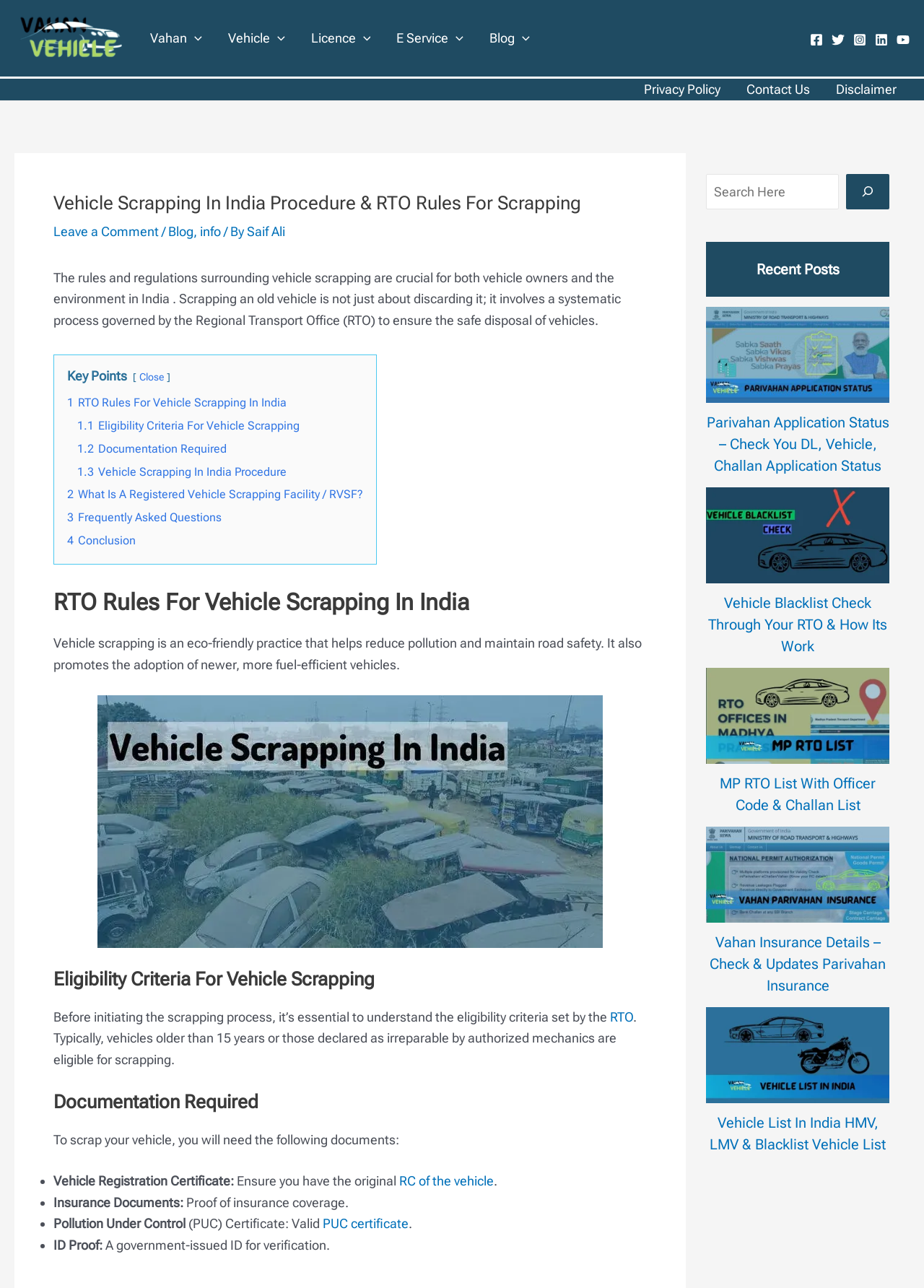Identify the bounding box for the UI element specified in this description: "Leave a Comment". The coordinates must be four float numbers between 0 and 1, formatted as [left, top, right, bottom].

[0.058, 0.174, 0.172, 0.185]